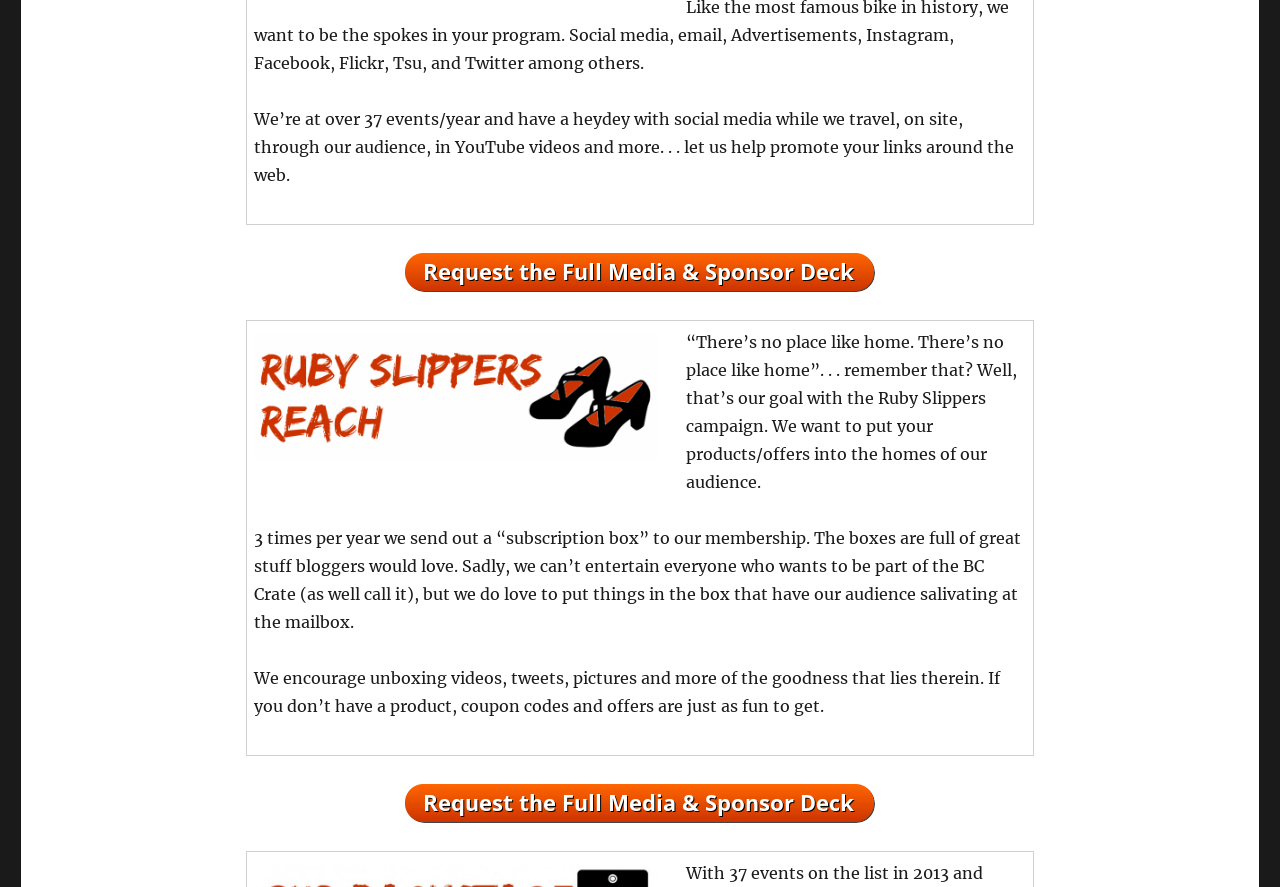Refer to the image and provide an in-depth answer to the question:
What is the name of the subscription box?

The subscription box is referred to as the 'BC Crate', as stated in the text 'as we call it), but we do love to put things in the box that have our audience salivating at the mailbox.'